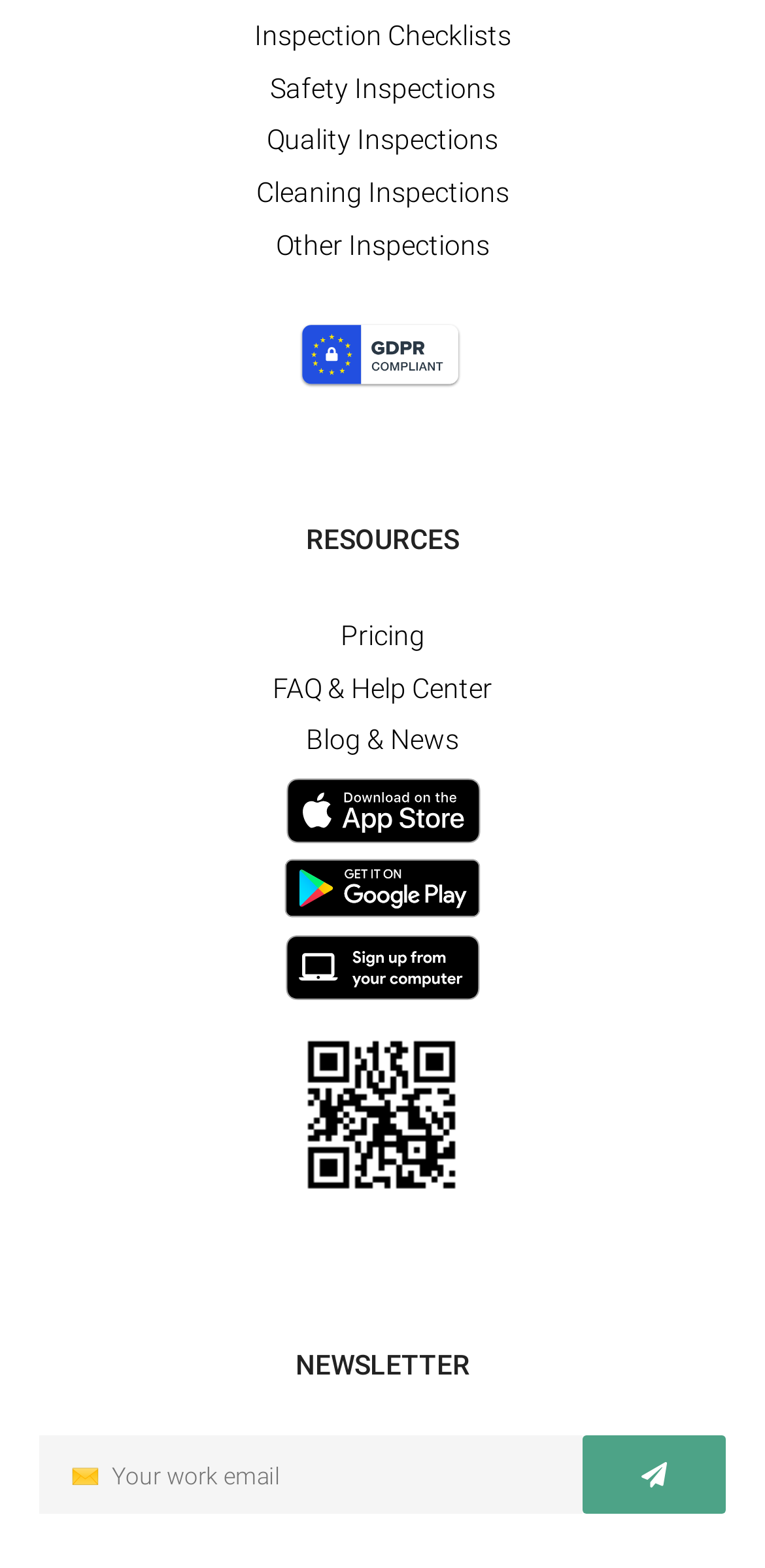What type of inspections are offered?
Refer to the image and provide a concise answer in one word or phrase.

Safety, Quality, Cleaning, Other